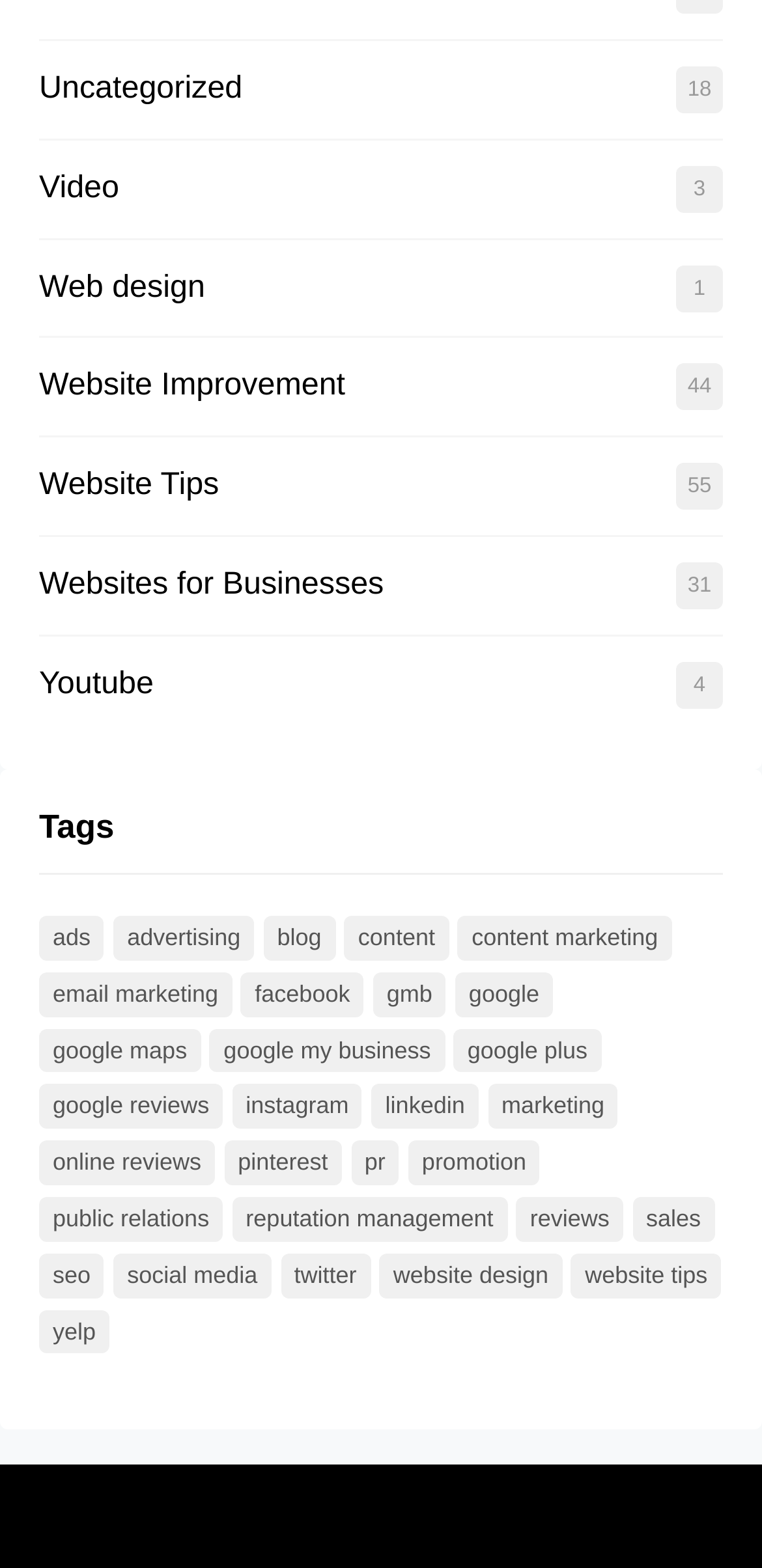Give the bounding box coordinates for the element described by: "SEO".

[0.051, 0.799, 0.137, 0.828]